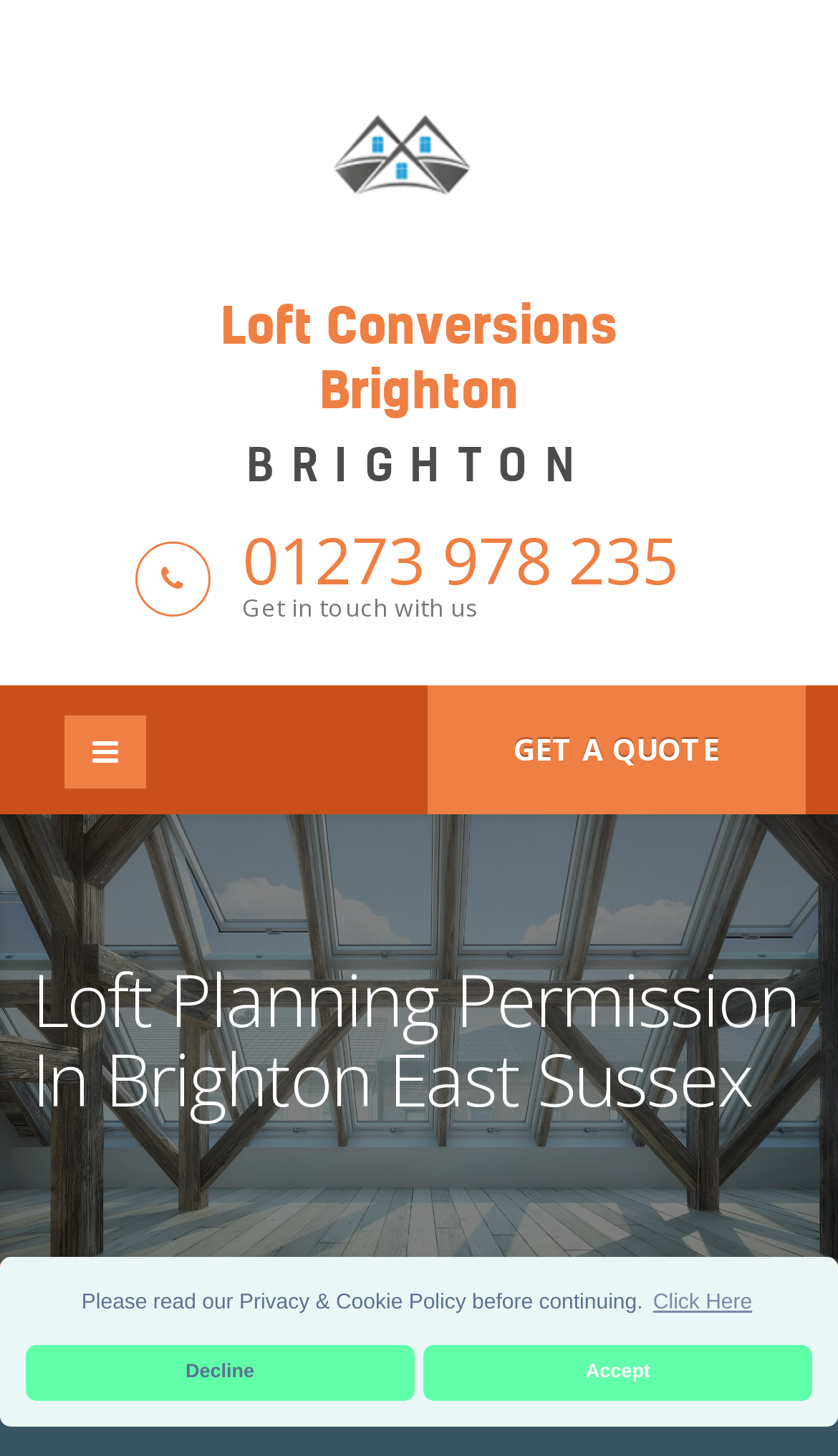Give a one-word or phrase response to the following question: What is the topic of the webpage?

Loft planning permission